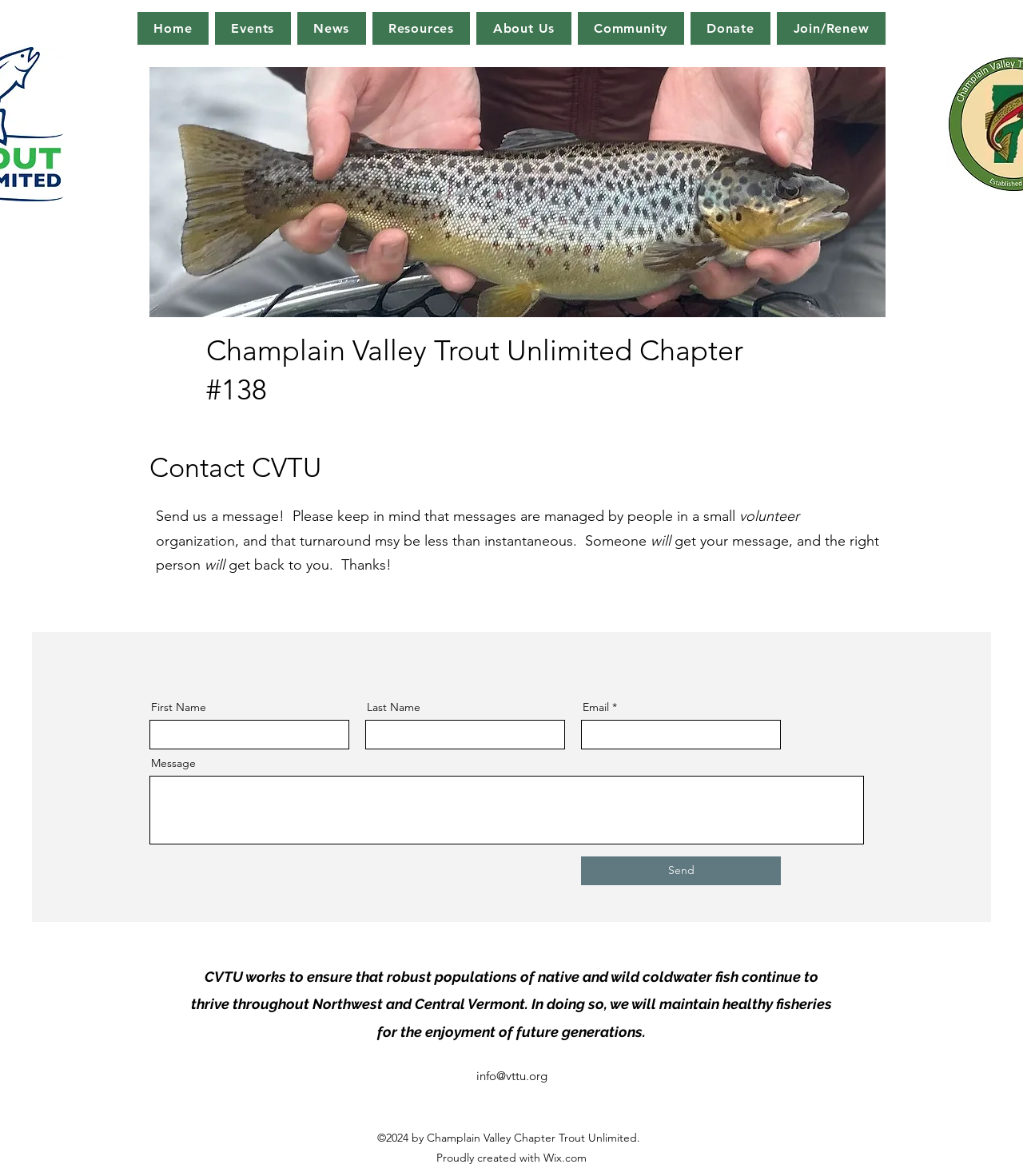Can you pinpoint the bounding box coordinates for the clickable element required for this instruction: "Enter your Email"? The coordinates should be four float numbers between 0 and 1, i.e., [left, top, right, bottom].

[0.568, 0.612, 0.763, 0.637]